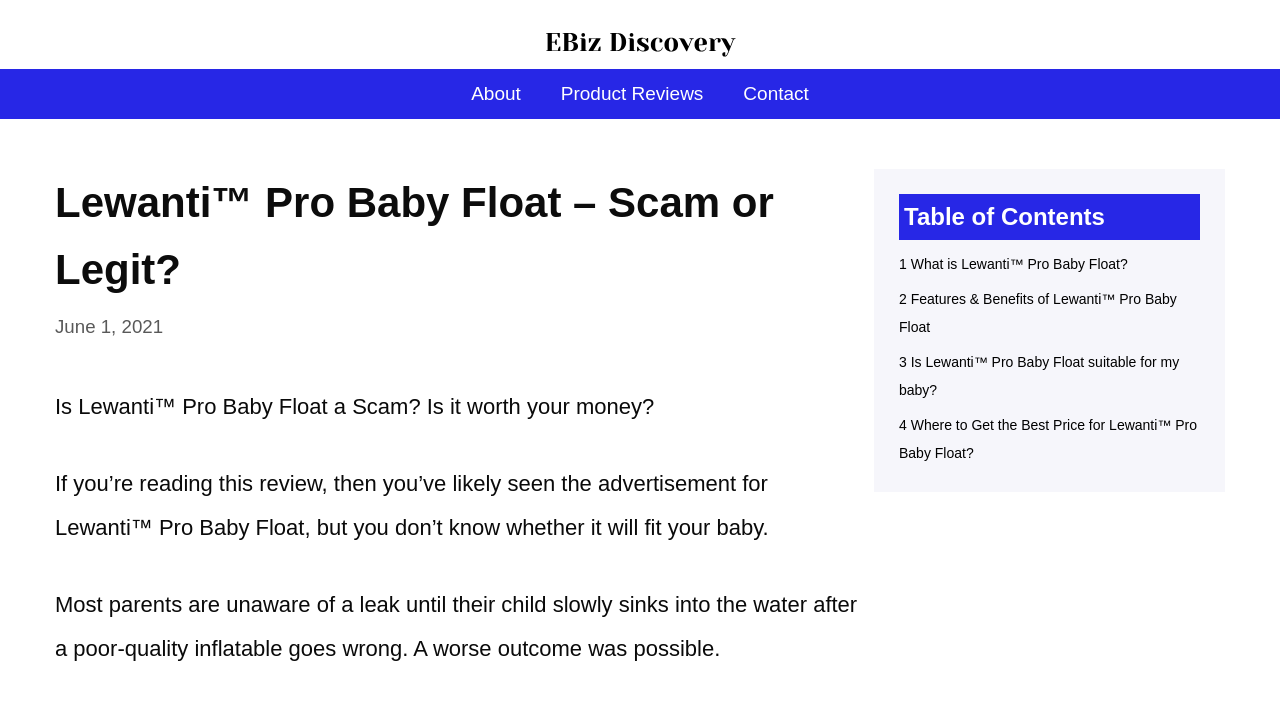What is the date of the review?
Look at the image and answer the question using a single word or phrase.

June 1, 2021